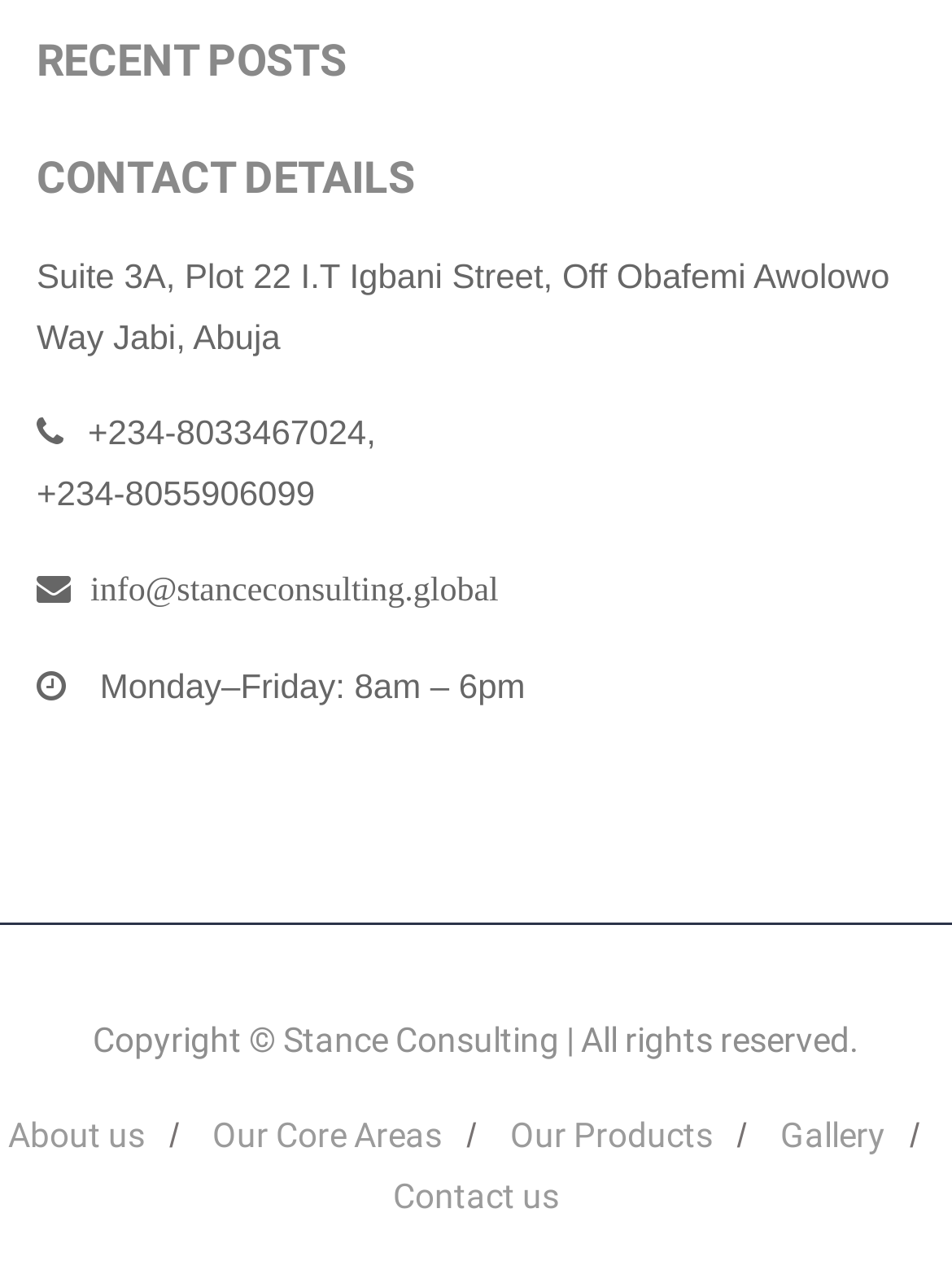How many links are there at the bottom of the webpage?
Provide a well-explained and detailed answer to the question.

At the bottom of the webpage, there are five links: 'About us', 'Our Core Areas', 'Our Products', 'Gallery', and 'Contact us'. These links are located below the 'CONTACT DETAILS' section.